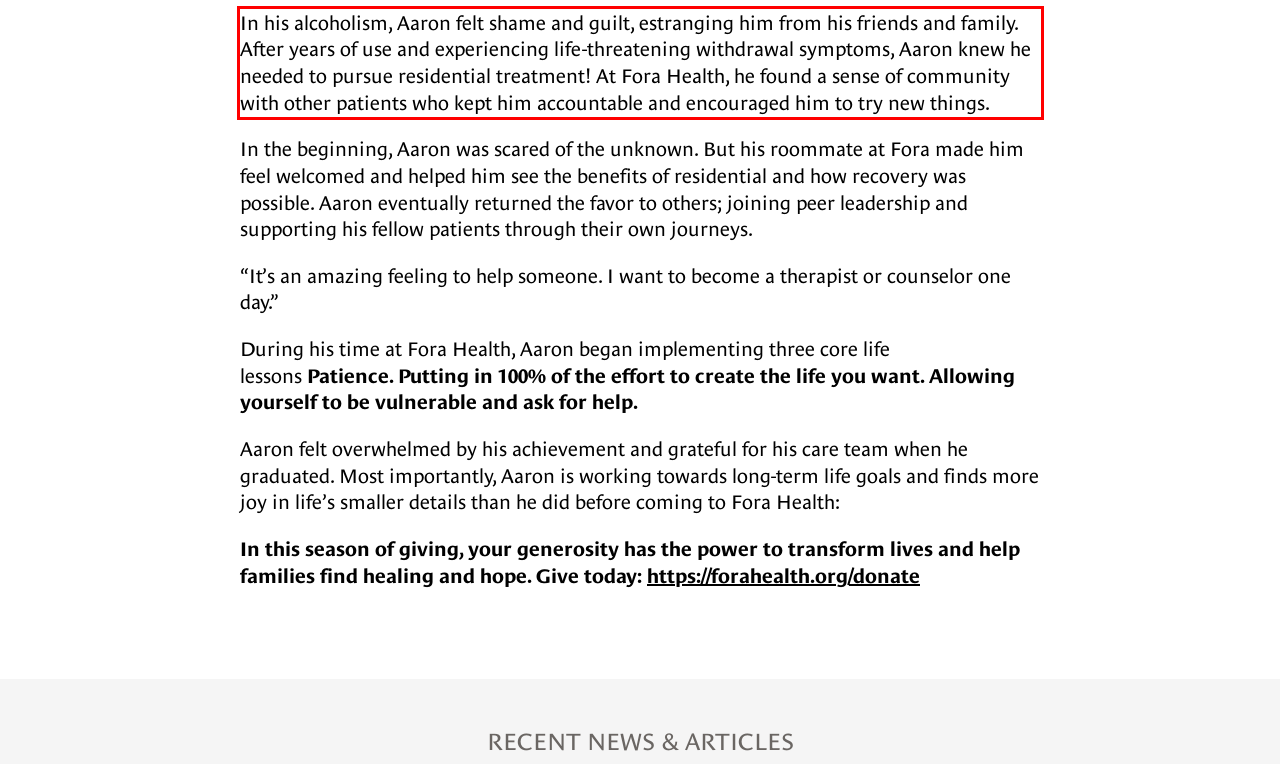Identify the text within the red bounding box on the webpage screenshot and generate the extracted text content.

In his alcoholism, Aaron felt shame and guilt, estranging him from his friends and family. After years of use and experiencing life-threatening withdrawal symptoms, Aaron knew he needed to pursue residential treatment! At Fora Health, he found a sense of community with other patients who kept him accountable and encouraged him to try new things.